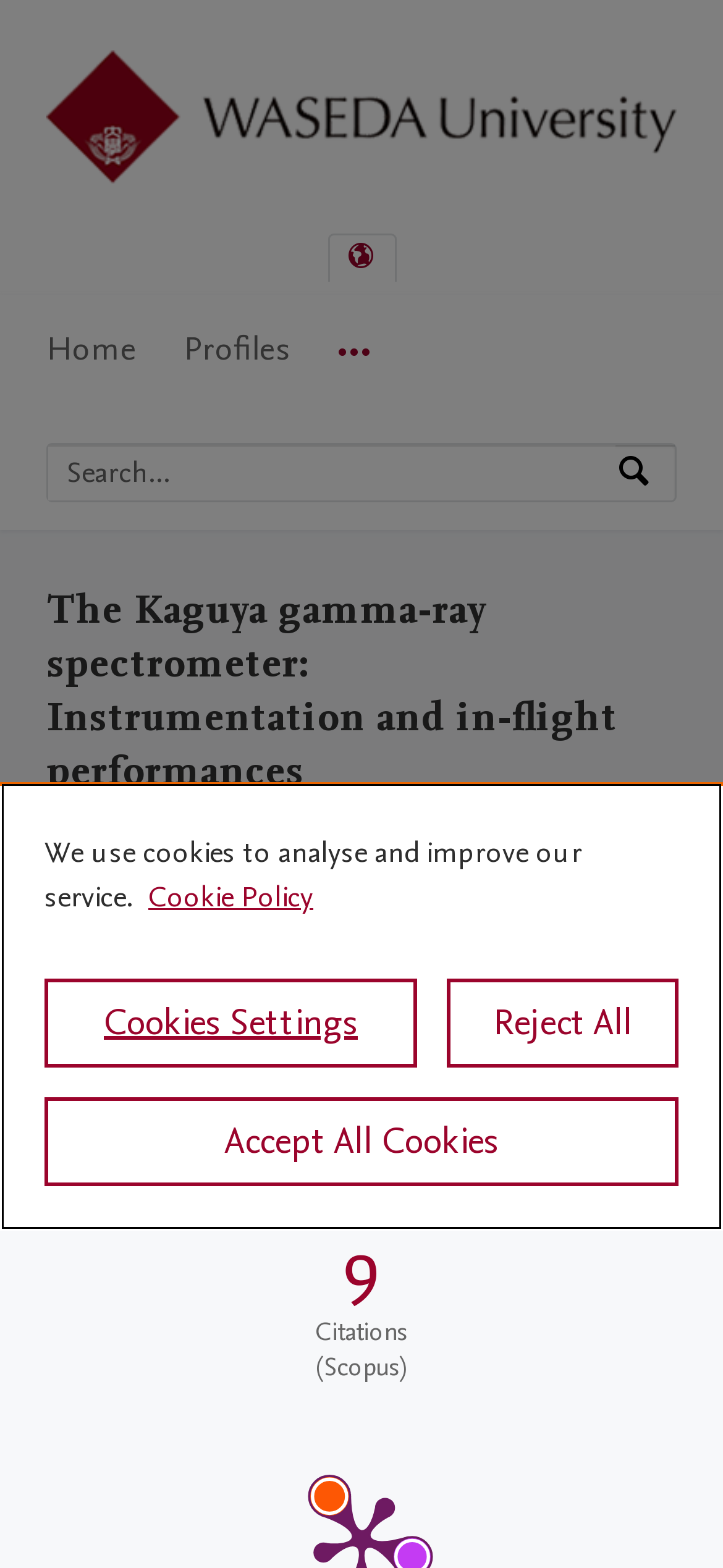Could you specify the bounding box coordinates for the clickable section to complete the following instruction: "View article details"?

[0.064, 0.372, 0.859, 0.509]